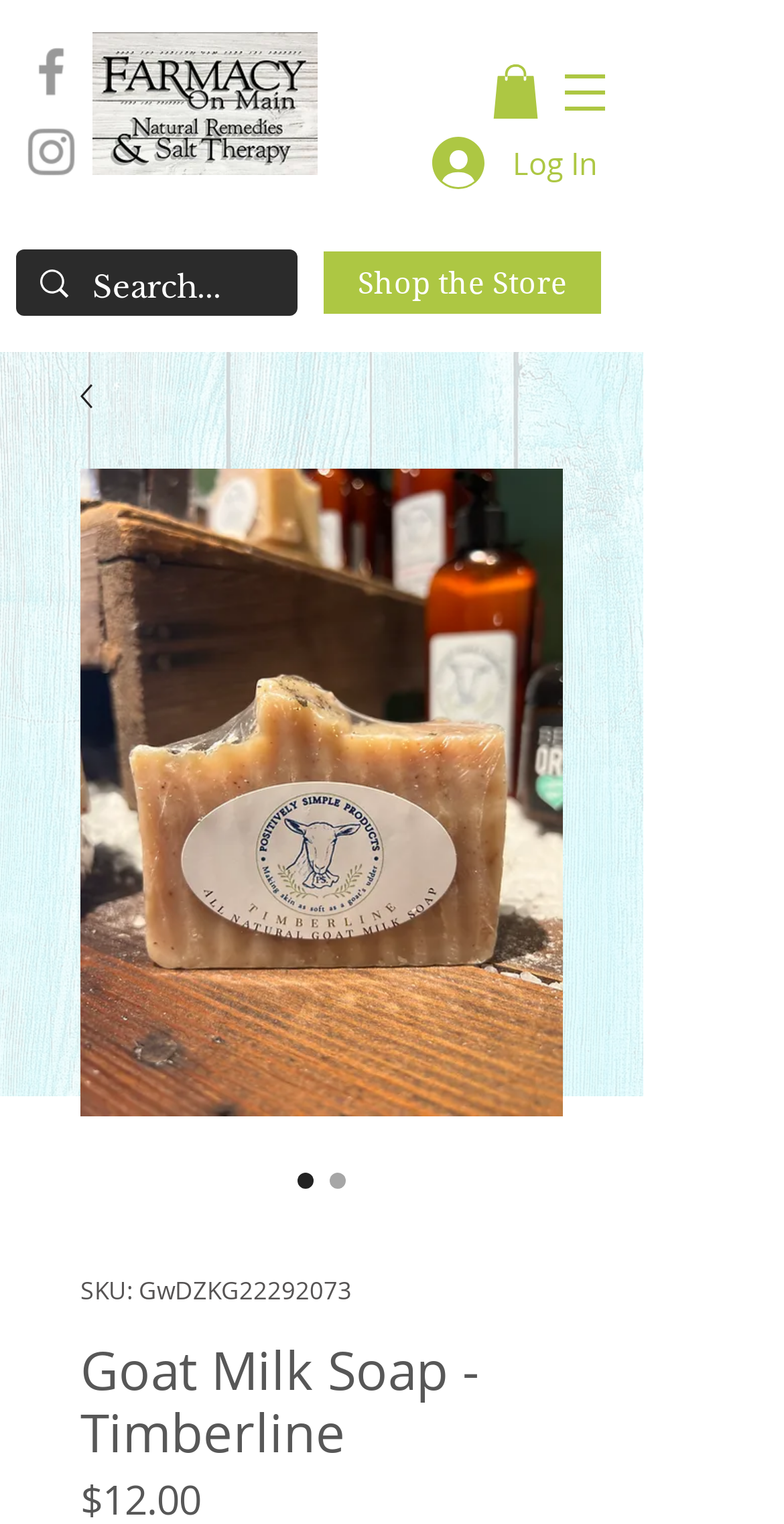Find the main header of the webpage and produce its text content.

Goat Milk Soap - Timberline